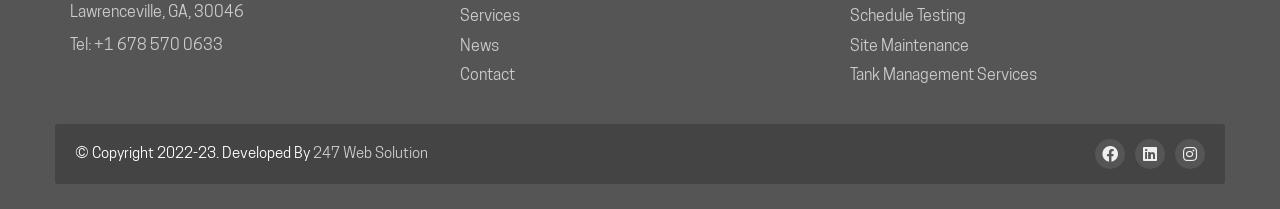Please respond in a single word or phrase: 
What social media platforms are linked on the webpage?

Facebook, LinkedIn, Instagram